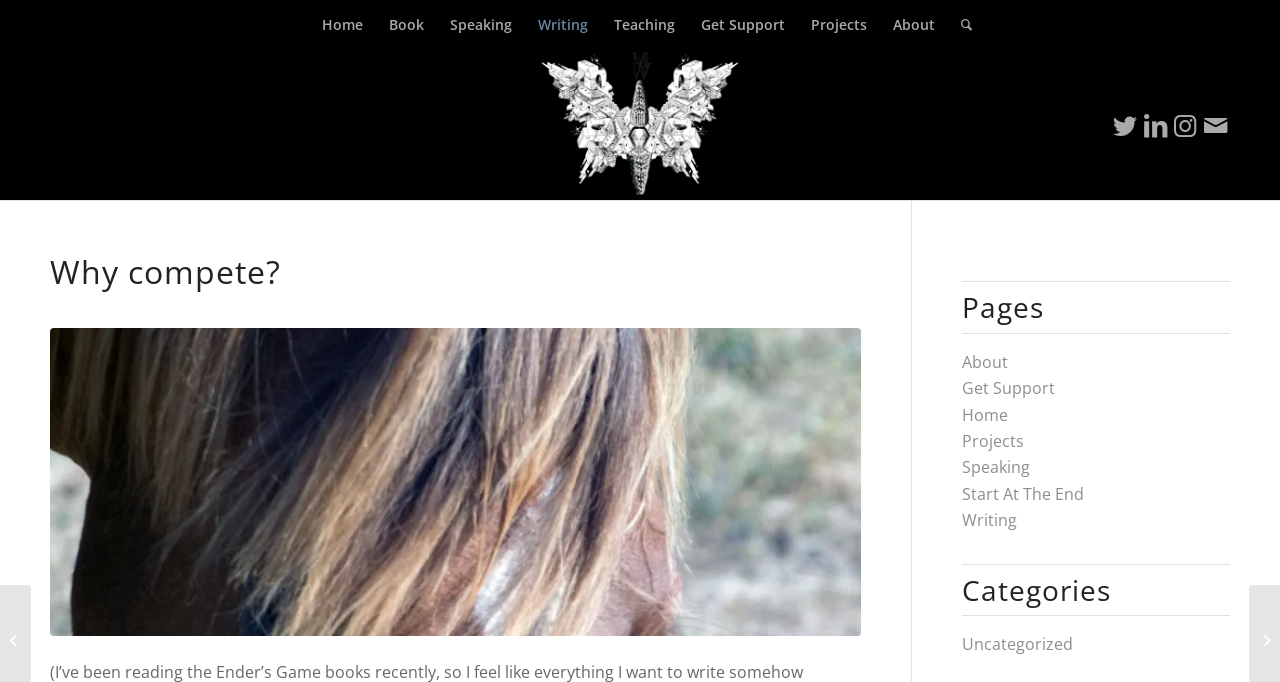What is the name of the person on the webpage?
Examine the image closely and answer the question with as much detail as possible.

I found the name of the person by looking at the link and image with the same name, located at the top-left of the webpage. The name is Matt Wallaert.